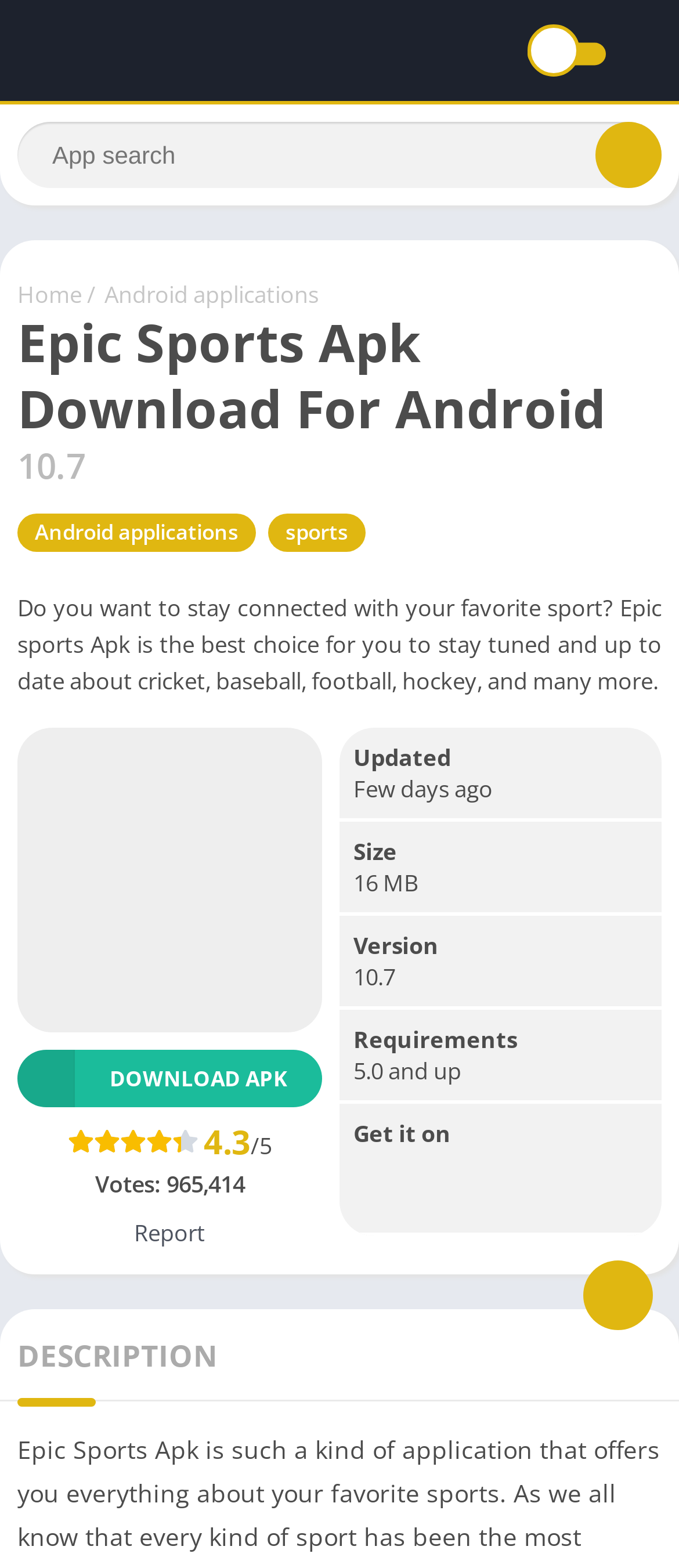Please determine the bounding box coordinates for the element that should be clicked to follow these instructions: "Search for something".

[0.026, 0.078, 0.974, 0.12]